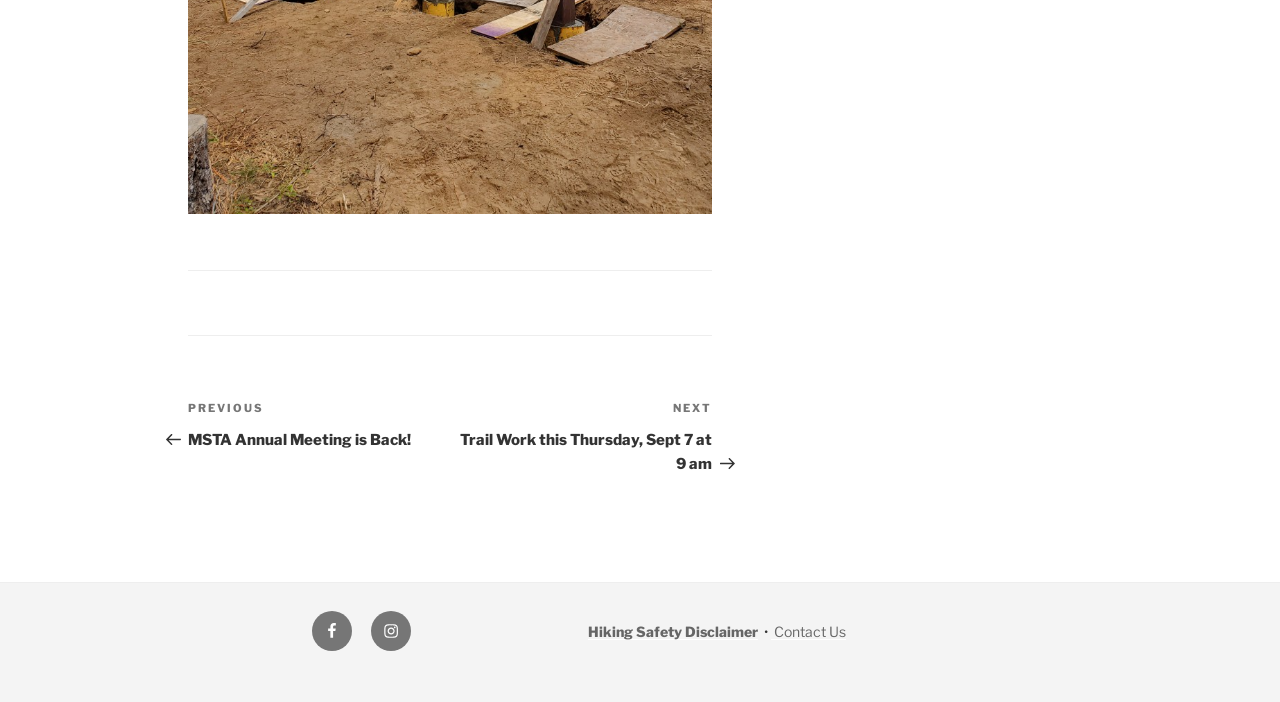Please respond to the question with a concise word or phrase:
What is the last link in the footer?

Contact Us